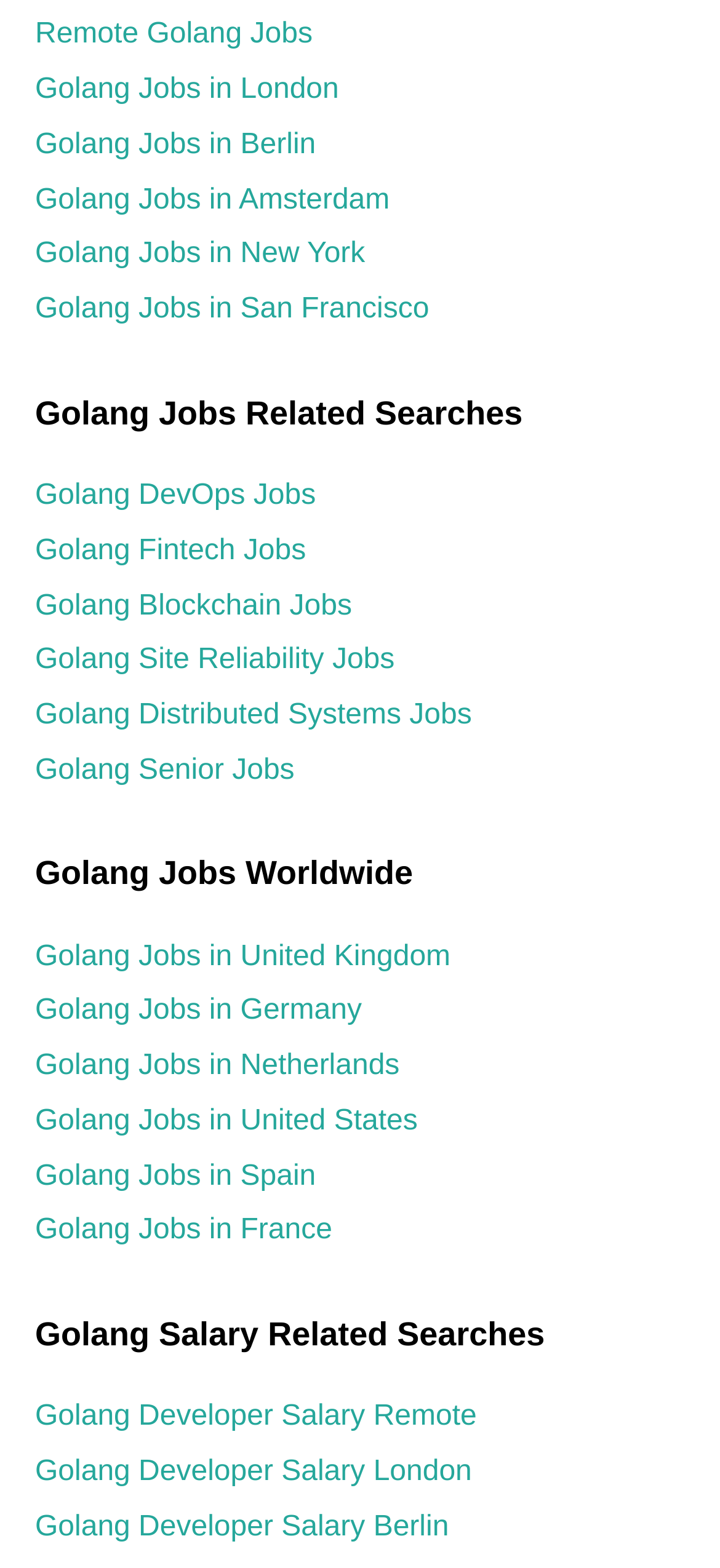Find the bounding box of the web element that fits this description: "Golang Blockchain Jobs".

[0.049, 0.376, 0.489, 0.396]